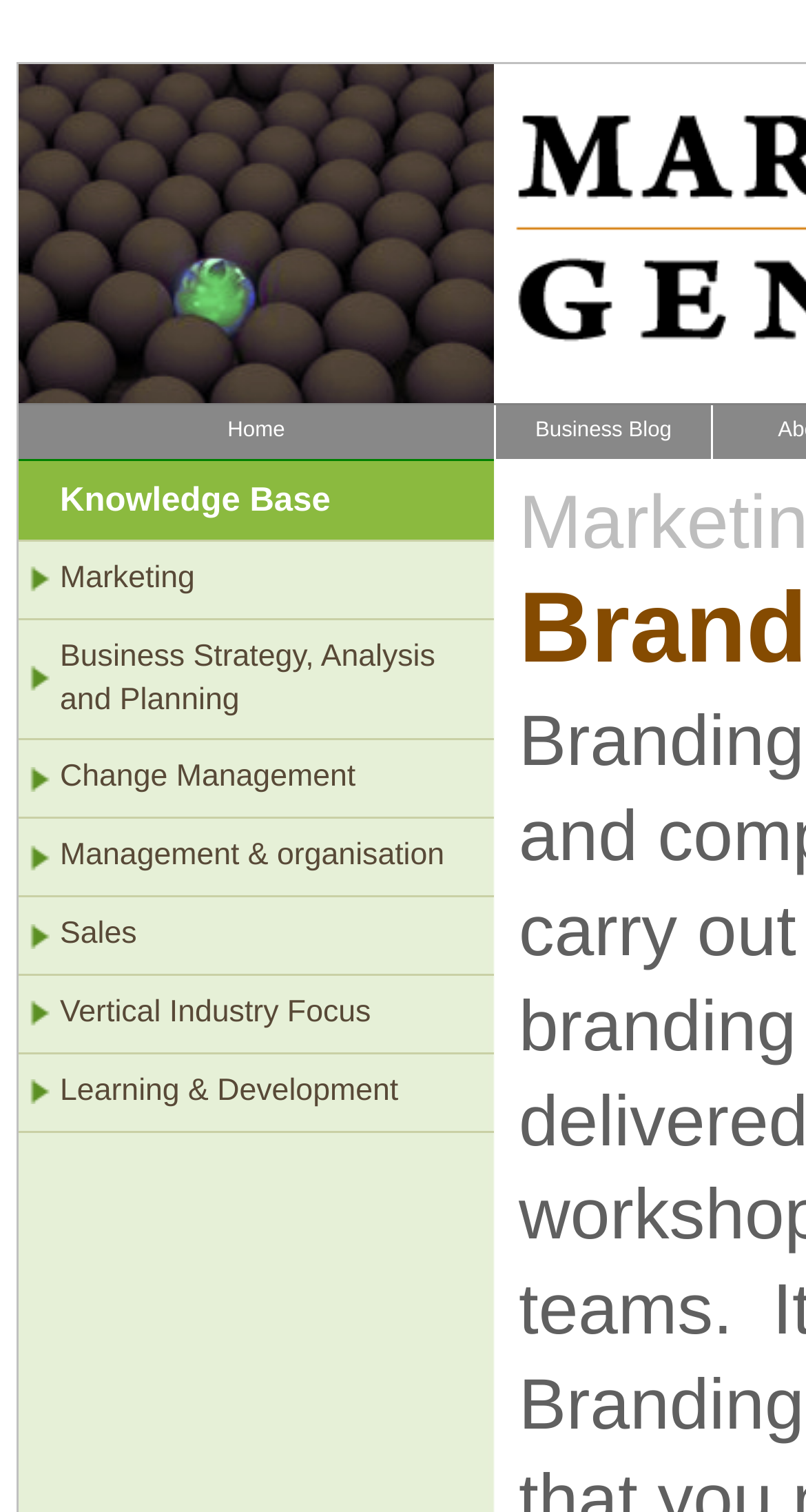Find the UI element described as: "Management & organisation" and predict its bounding box coordinates. Ensure the coordinates are four float numbers between 0 and 1, [left, top, right, bottom].

[0.074, 0.553, 0.592, 0.581]